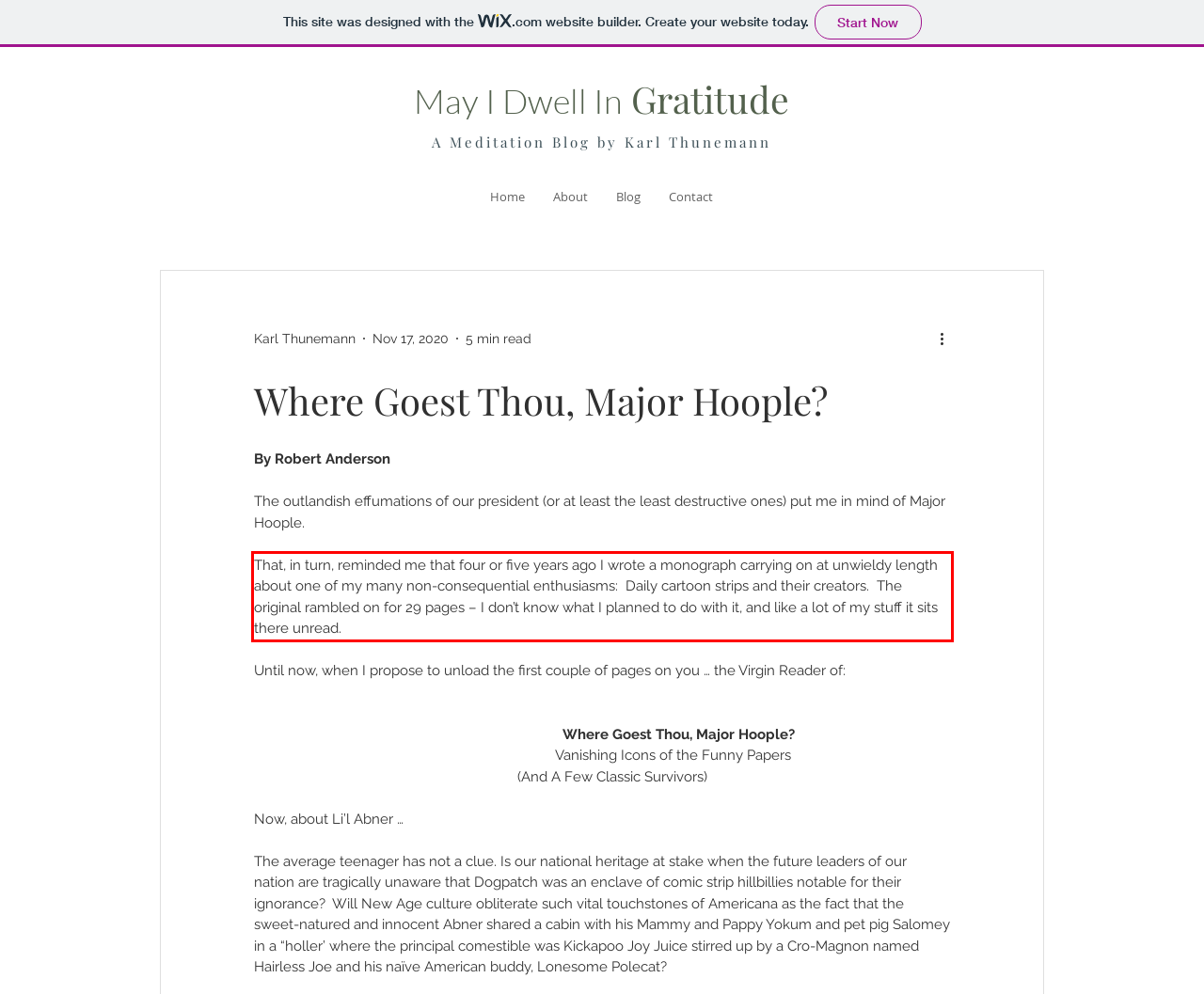Given the screenshot of a webpage, identify the red rectangle bounding box and recognize the text content inside it, generating the extracted text.

That, in turn, reminded me that four or five years ago I wrote a monograph carrying on at unwieldy length about one of my many non-consequential enthusiasms: Daily cartoon strips and their creators. The original rambled on for 29 pages – I don’t know what I planned to do with it, and like a lot of my stuff it sits there unread.